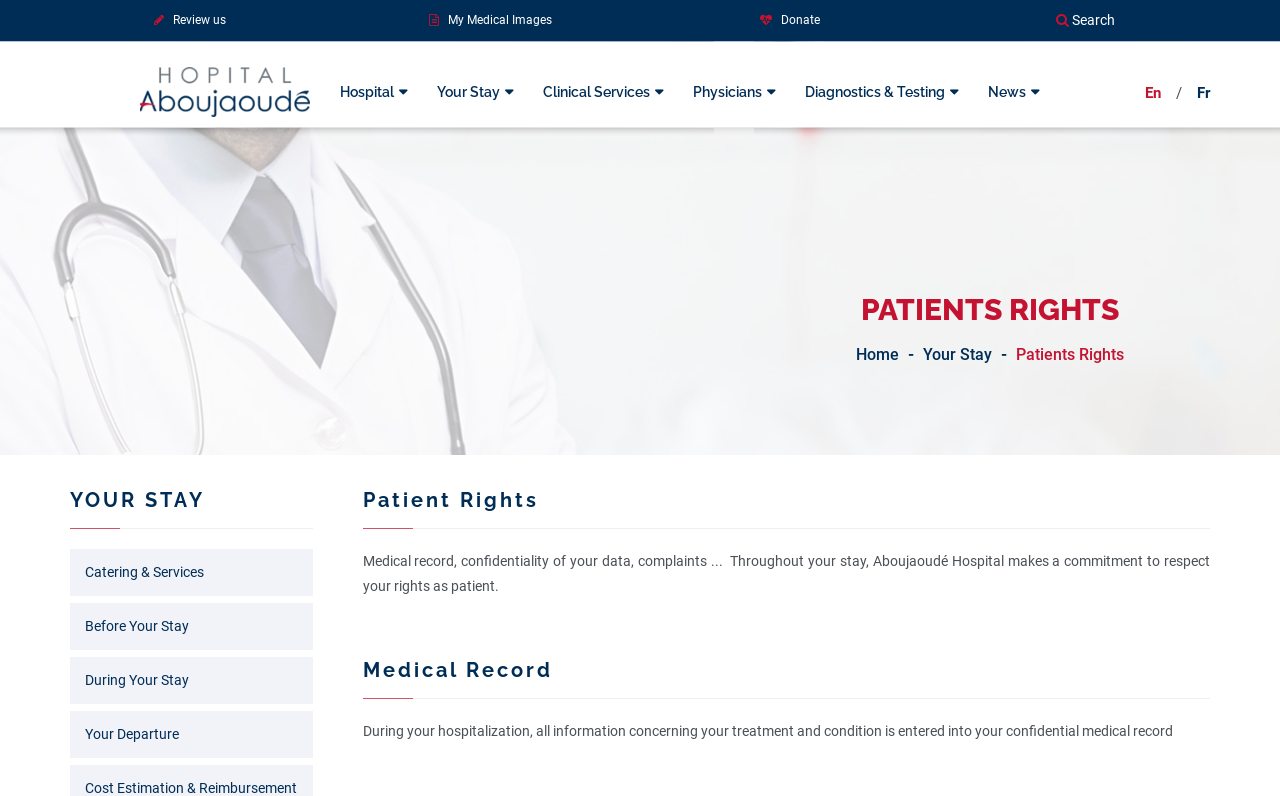Please identify the bounding box coordinates of the area that needs to be clicked to follow this instruction: "Learn about patient rights".

[0.283, 0.609, 0.945, 0.665]